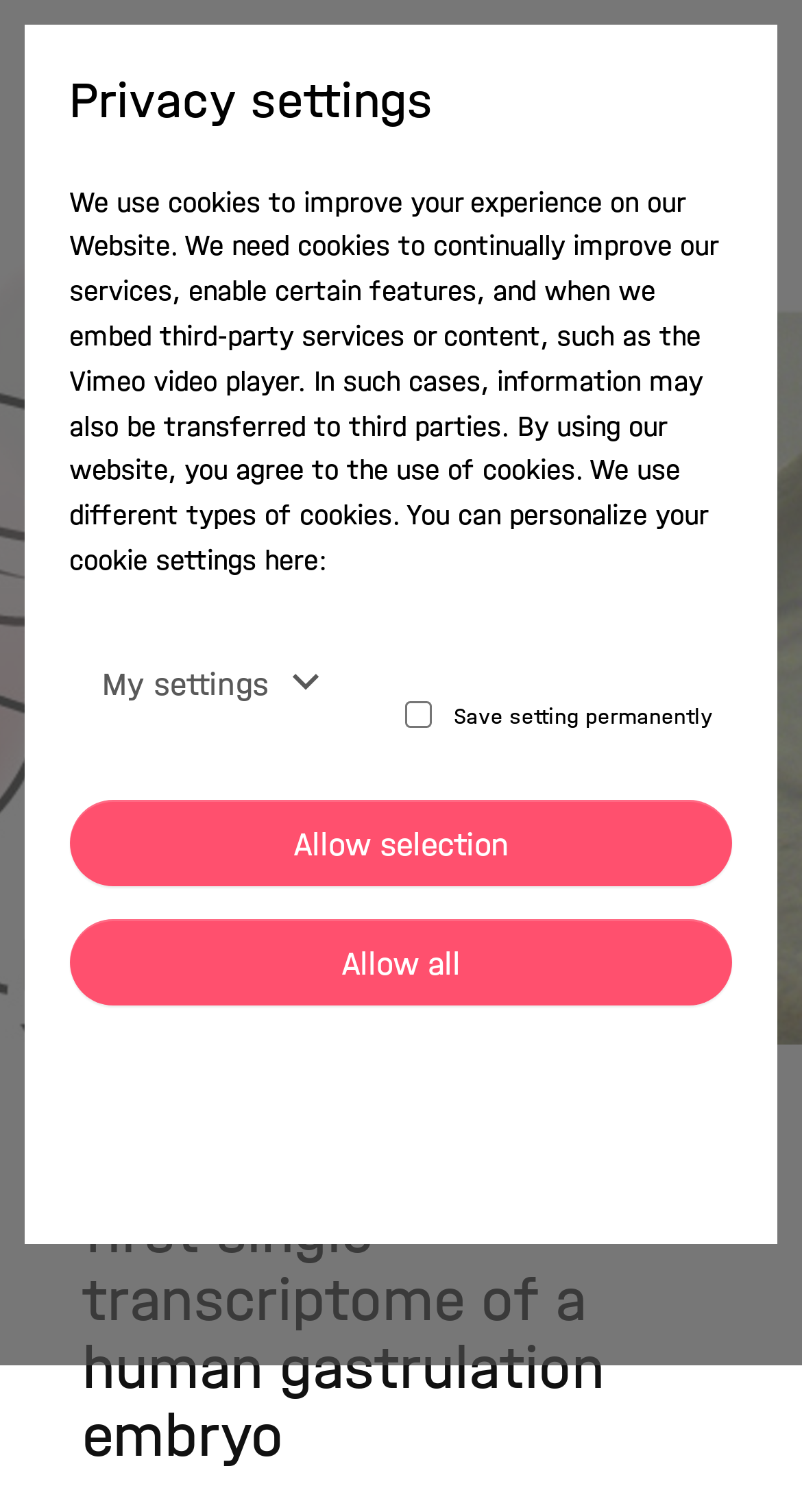Can you find and generate the webpage's heading?

A milestone for developmental biology - Scientists publish the first single-transcriptome of a human gastrulation embryo